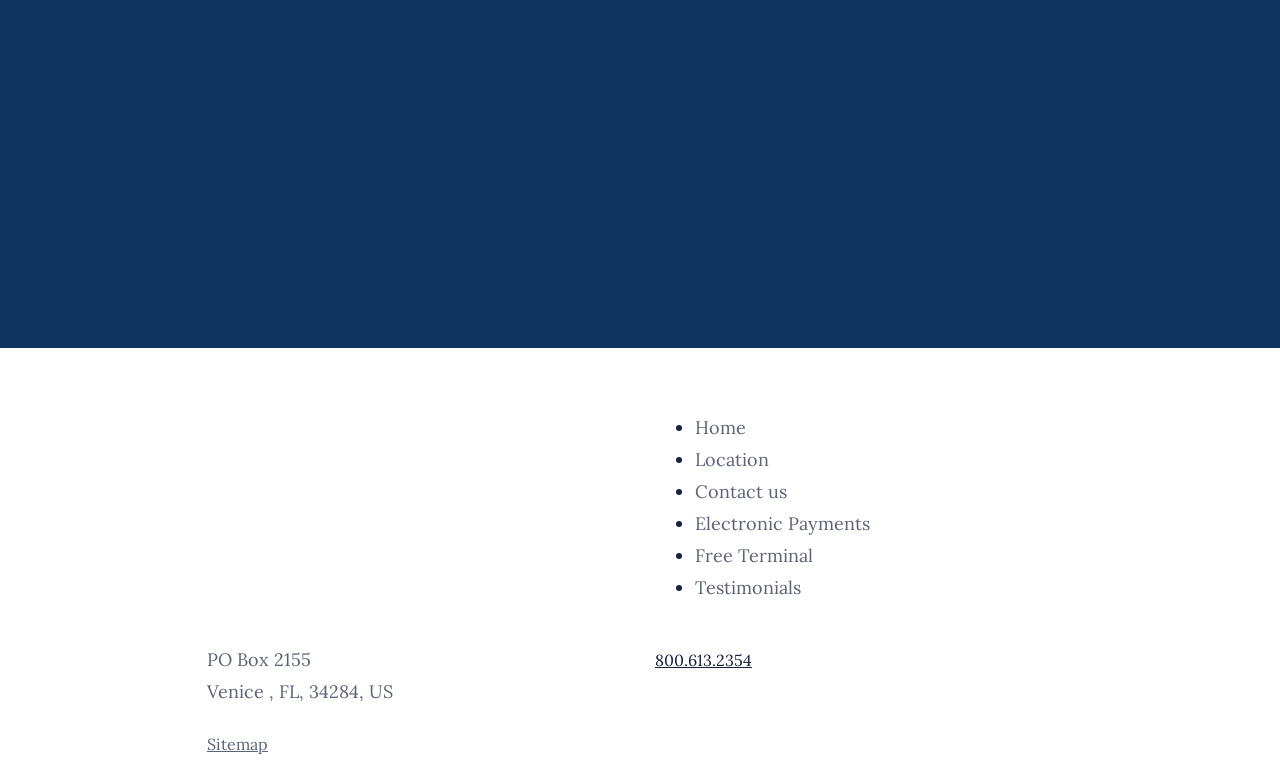Locate the bounding box coordinates for the element described below: "Castleton Paper". The coordinates must be four float values between 0 and 1, formatted as [left, top, right, bottom].

[0.162, 0.476, 0.488, 0.517]